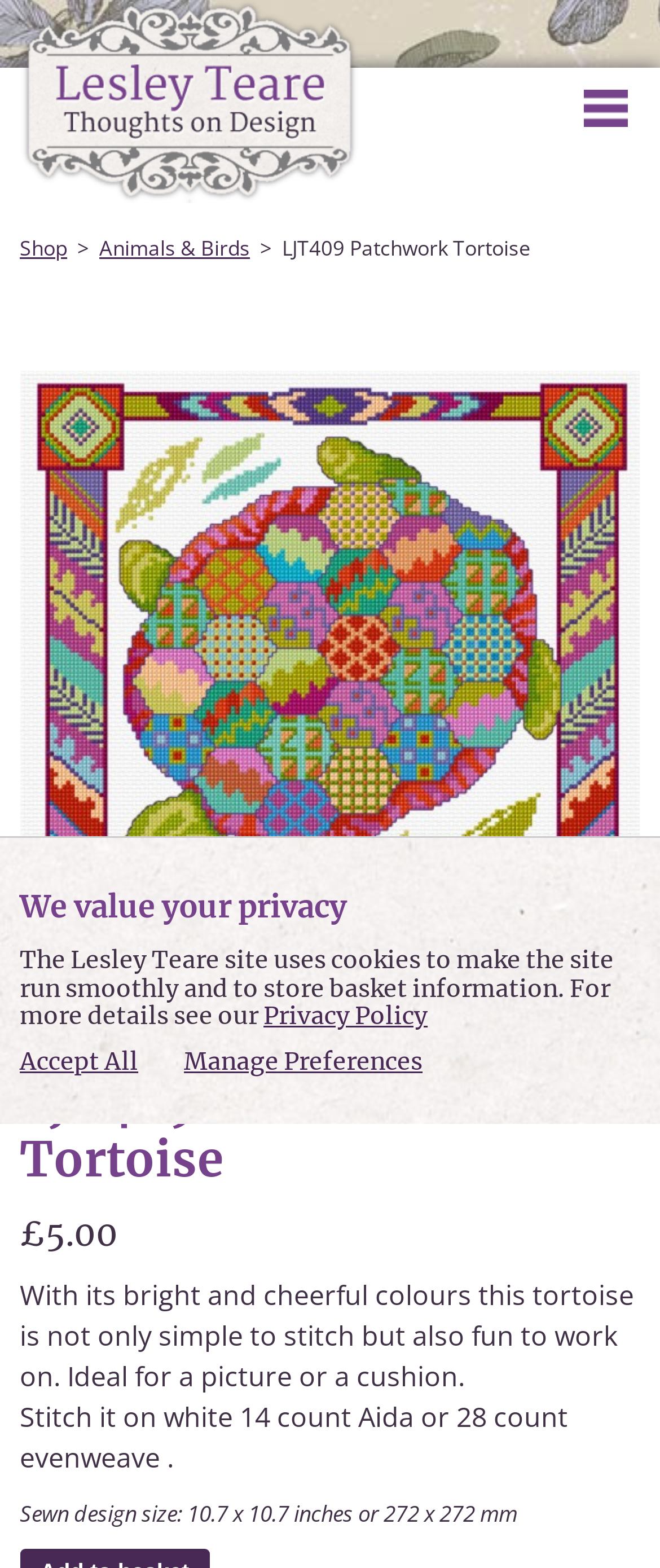From the image, can you give a detailed response to the question below:
What is the size of the sewn design?

I found the size of the sewn design by looking at the static text element with the bounding box coordinates [0.03, 0.955, 0.784, 0.975], which contains the text 'Sewn design size: 10.7 x 10.7 inches or 272 x 272 mm'.